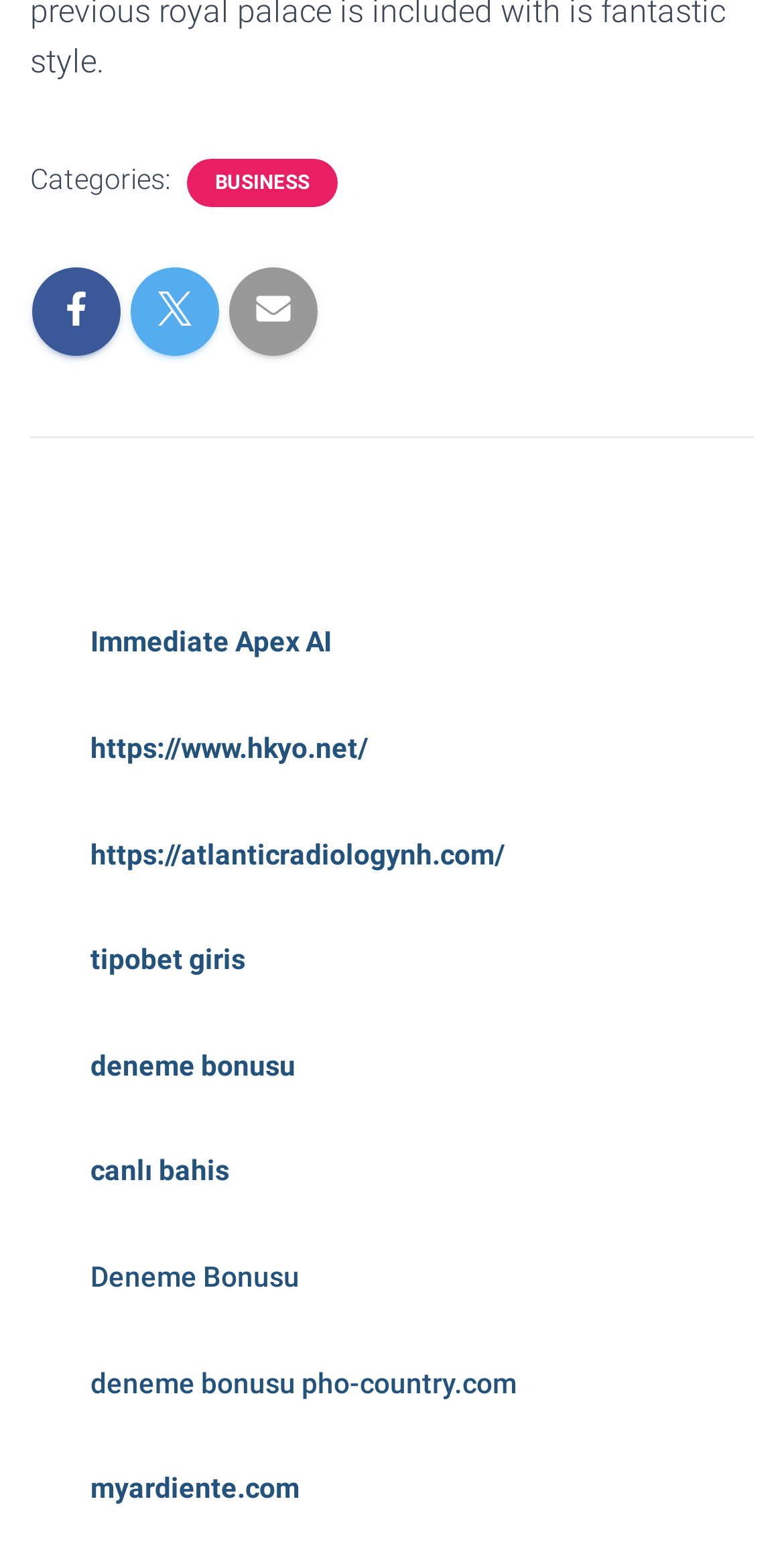Use one word or a short phrase to answer the question provided: 
What is the URL of the third link?

https://atlanticradiologynh.com/